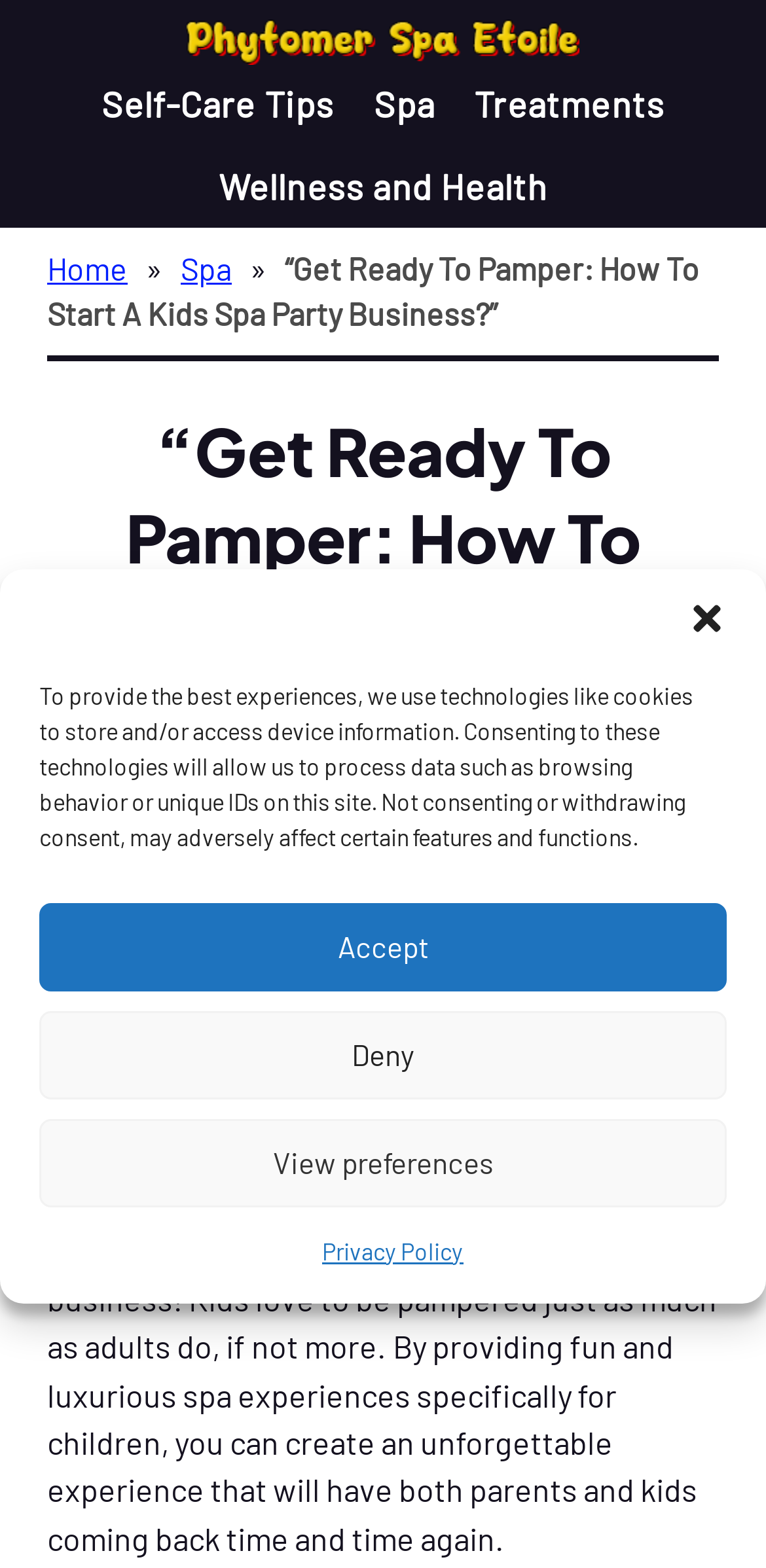Predict the bounding box for the UI component with the following description: "Wellness and Health".

[0.285, 0.106, 0.715, 0.134]